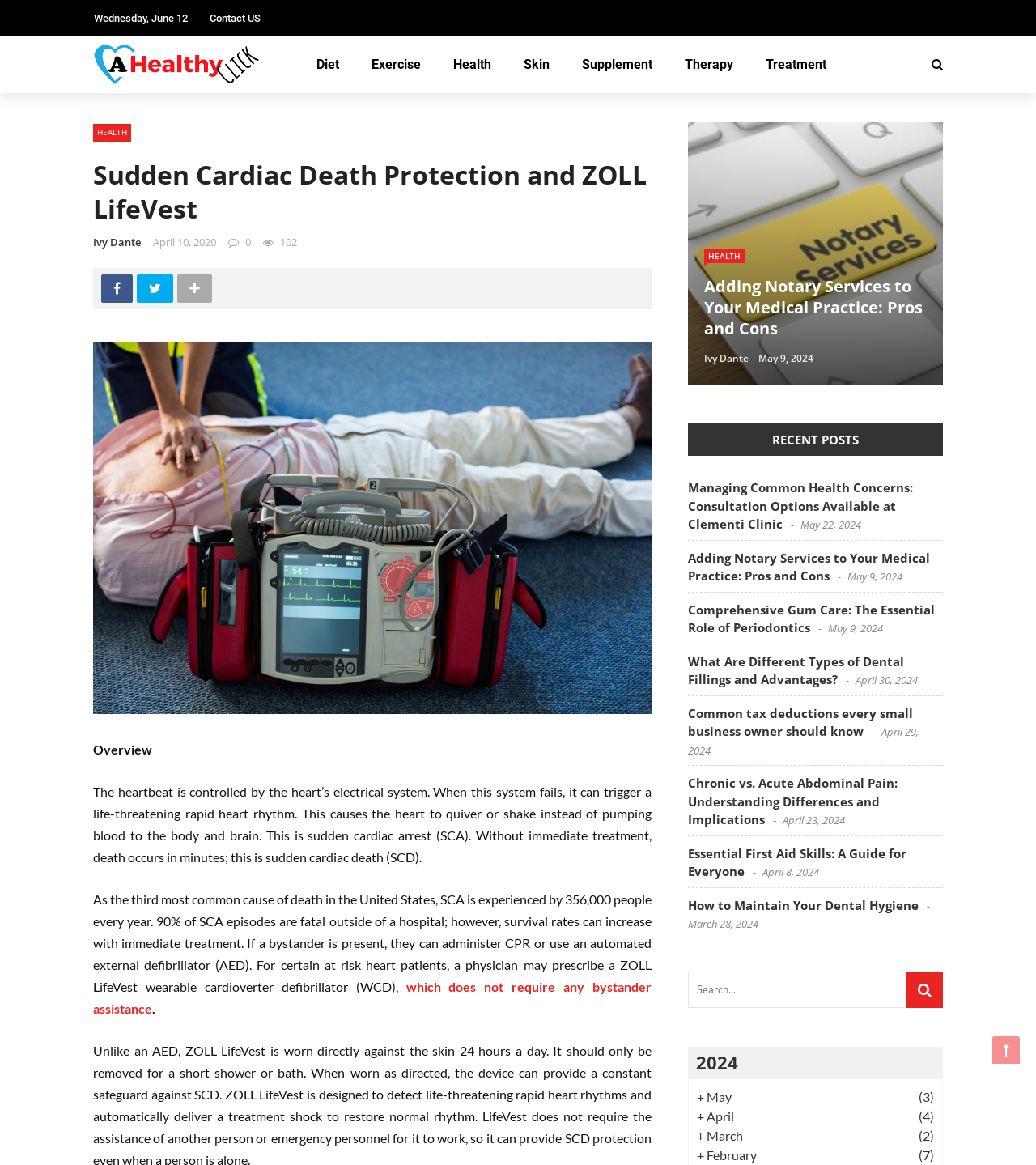Provide a thorough description of the webpage's content and layout.

This webpage is about health-related topics, with a focus on sudden cardiac death protection and ZOLL LifeVest. At the top, there is a navigation menu with links to "Diet", "Exercise", "Health", "Skin", "Supplement", and "Therapy". Below this menu, there is a logo and a link to "Contact US".

The main content of the page is divided into two sections. The first section has a heading "Sudden Cardiac Death Protection and ZOLL LifeVest" and provides an overview of the topic, including a description of sudden cardiac arrest and death, and the importance of immediate treatment.

The second section is a list of recent posts, with headings and links to various health-related articles, including "Managing Common Health Concerns", "Adding Notary Services to Your Medical Practice", "Comprehensive Gum Care", and others. Each article has a date and author, "Ivy Dante", associated with it.

On the right side of the page, there are social media links to Facebook and Twitter, as well as a search box. At the bottom of the page, there are more links to health-related topics, including "Chronic vs. Acute Abdominal Pain", "Essential First Aid Skills", and "How to Maintain Your Dental Hygiene".